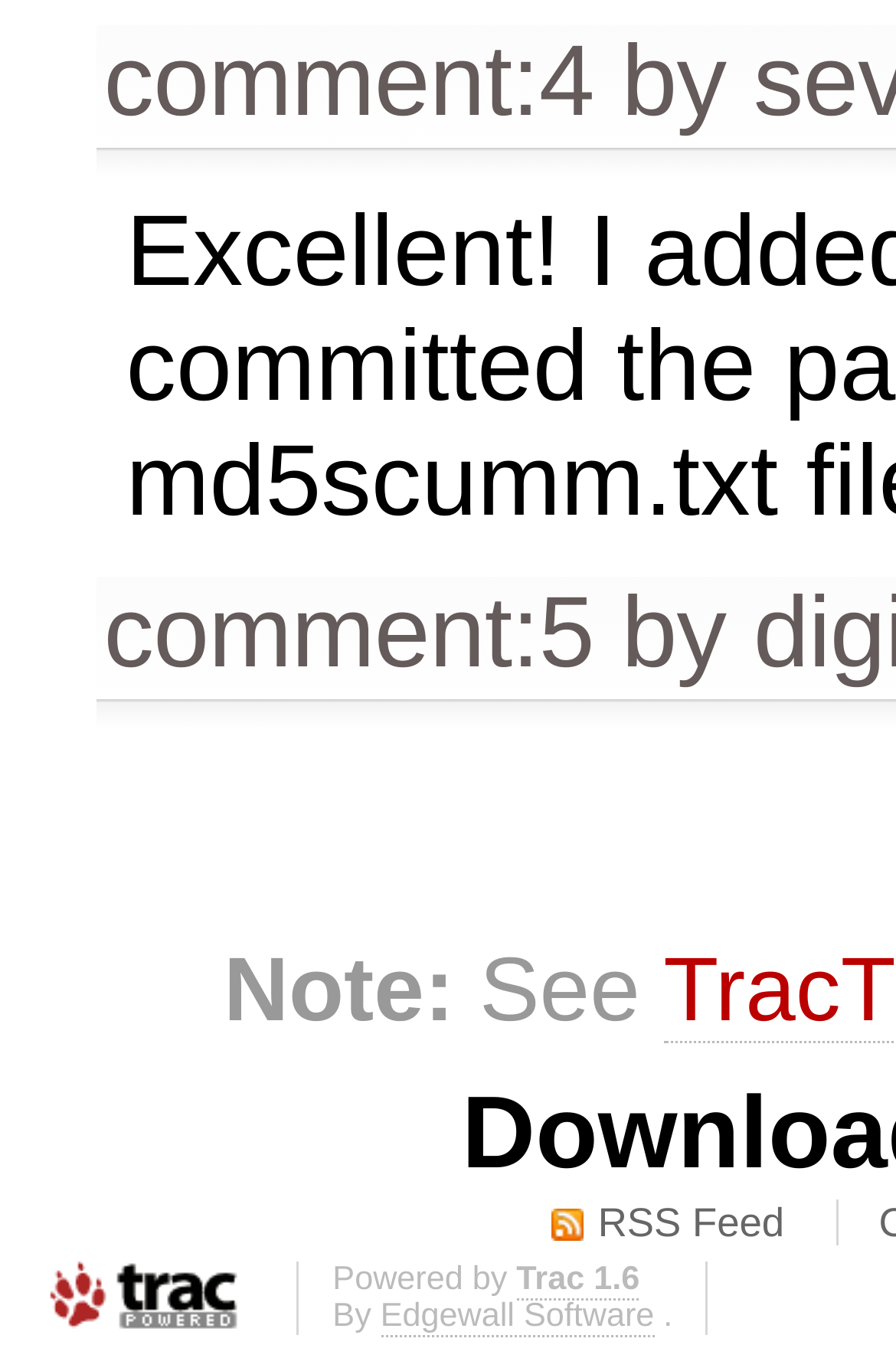Using the given element description, provide the bounding box coordinates (top-left x, top-left y, bottom-right x, bottom-right y) for the corresponding UI element in the screenshot: Edgewall Software

[0.425, 0.956, 0.73, 0.984]